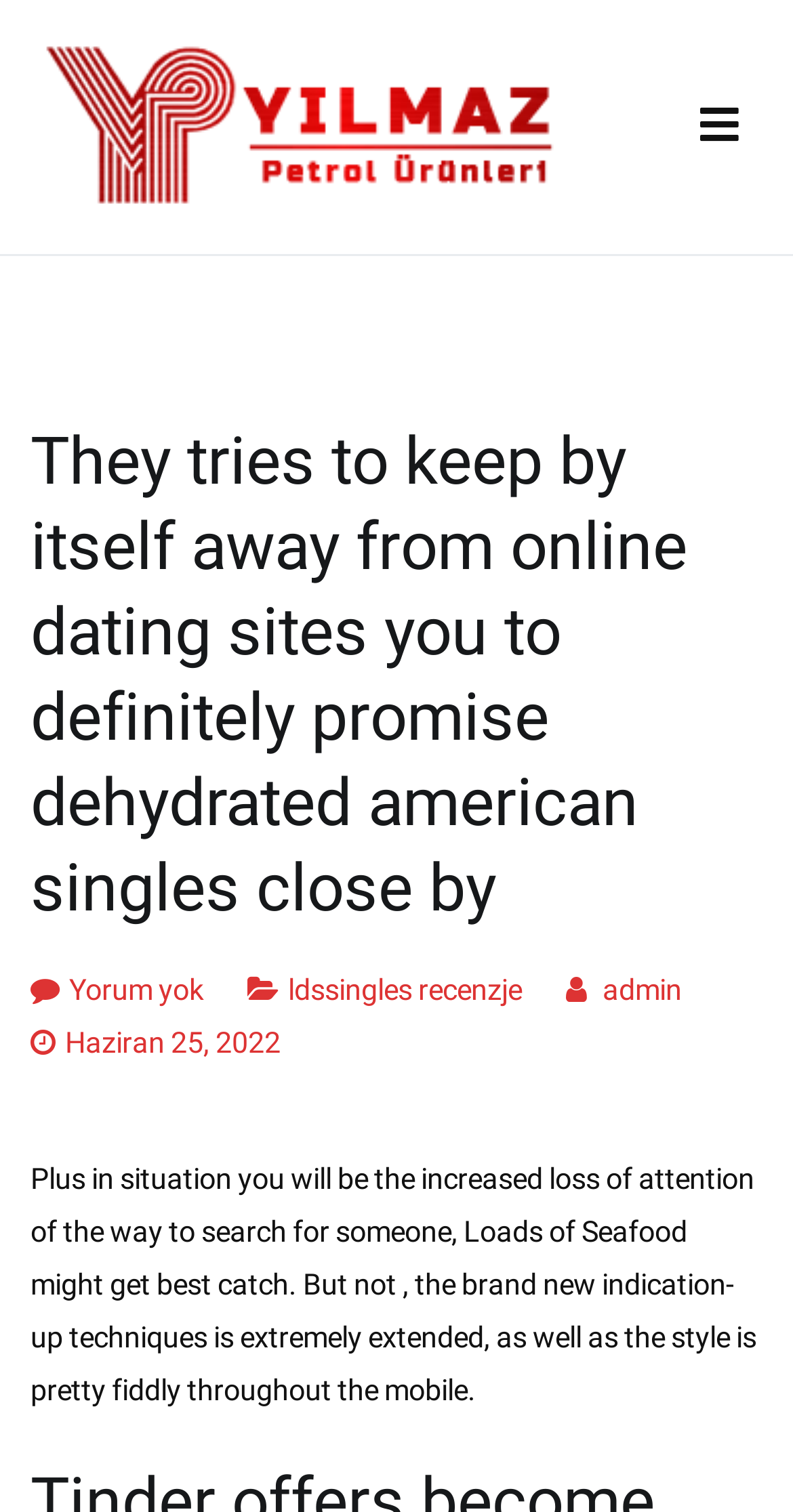Create a detailed summary of all the visual and textual information on the webpage.

The webpage appears to be a blog or article page with a focus on online dating. At the top left, there is a logo or image of "Yılmaz Petrol Ürünleri" with a corresponding link. Below the logo, there is a primary menu button labeled "Birincil menü" at the top right corner.

The main content of the page is a heading that reads "They tries to keep by itself away from online dating sites you to definitely promise dehydrated american singles close by", which spans across the top section of the page. Below the heading, there are four links arranged horizontally, including "Yorum yok They tries to keep by itself away from online dating sites you to definitely promise dehydrated american singles close by", "ldssingles recenzje", "admin", and "Haziran 25, 2022", which has a corresponding time element.

Further down the page, there is a block of text that discusses online dating, specifically mentioning Loads of Seafood and its sign-up process. The text is quite lengthy and takes up most of the bottom section of the page.

There are two more links to "Yılmaz Petrol Ürünleri" on the page, one at the top left and another at the top center.